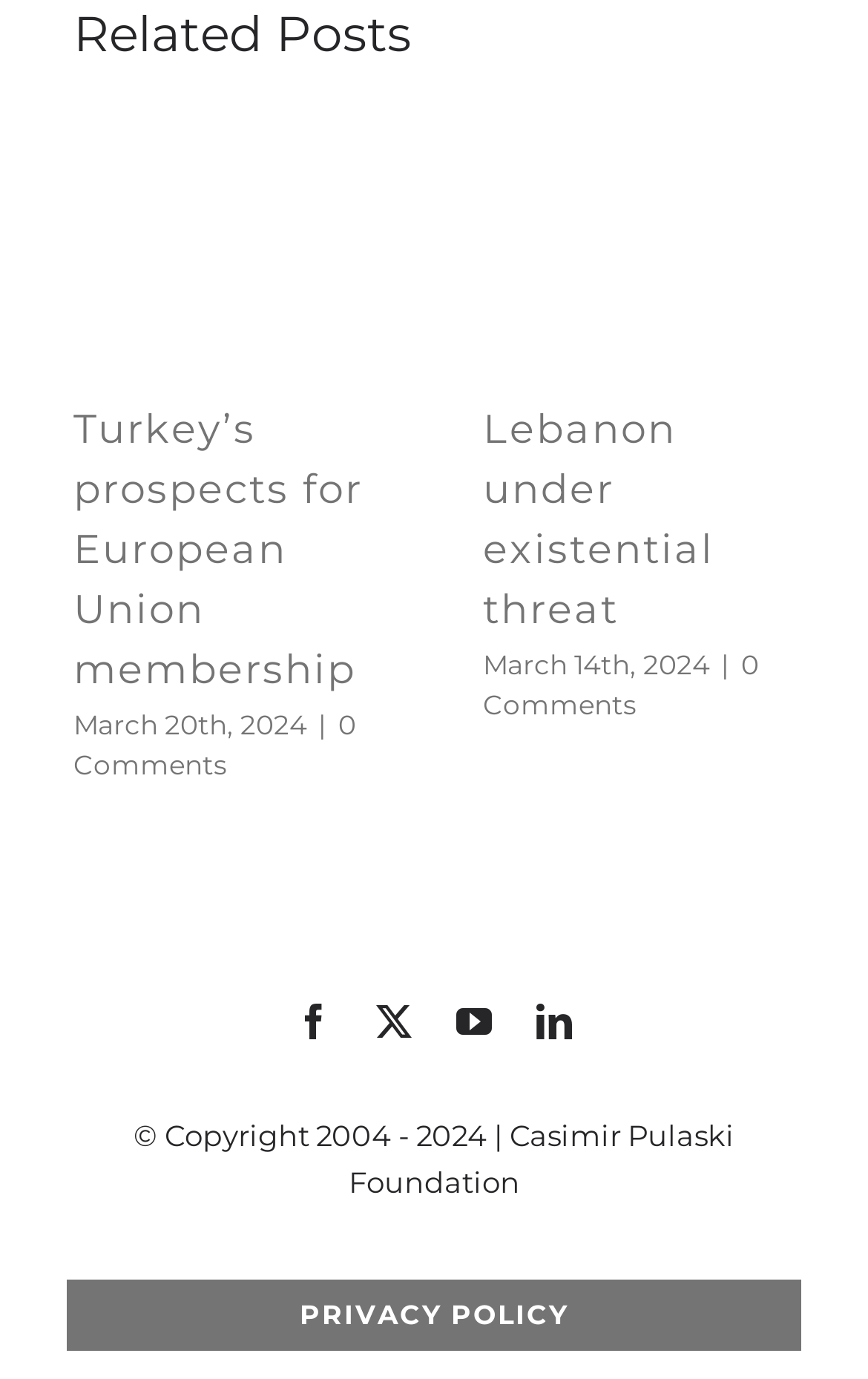Please identify the bounding box coordinates of the clickable element to fulfill the following instruction: "Go to the Facebook page". The coordinates should be four float numbers between 0 and 1, i.e., [left, top, right, bottom].

[0.341, 0.729, 0.382, 0.754]